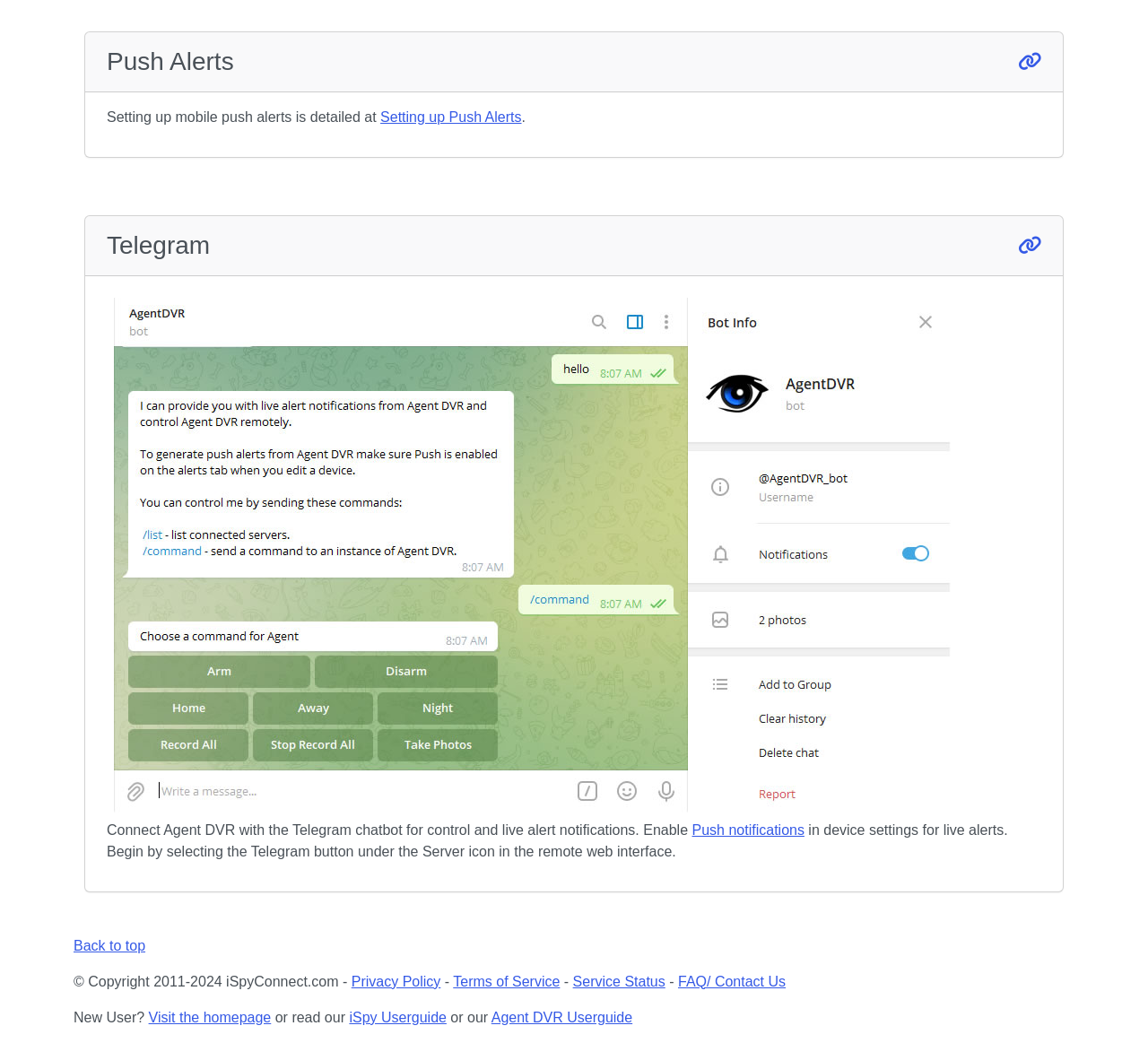Utilize the details in the image to give a detailed response to the question: What is the copyright period mentioned on the webpage?

The webpage displays a copyright notice at the bottom, which mentions the years 2011-2024, indicating the period during which the content was created or updated.